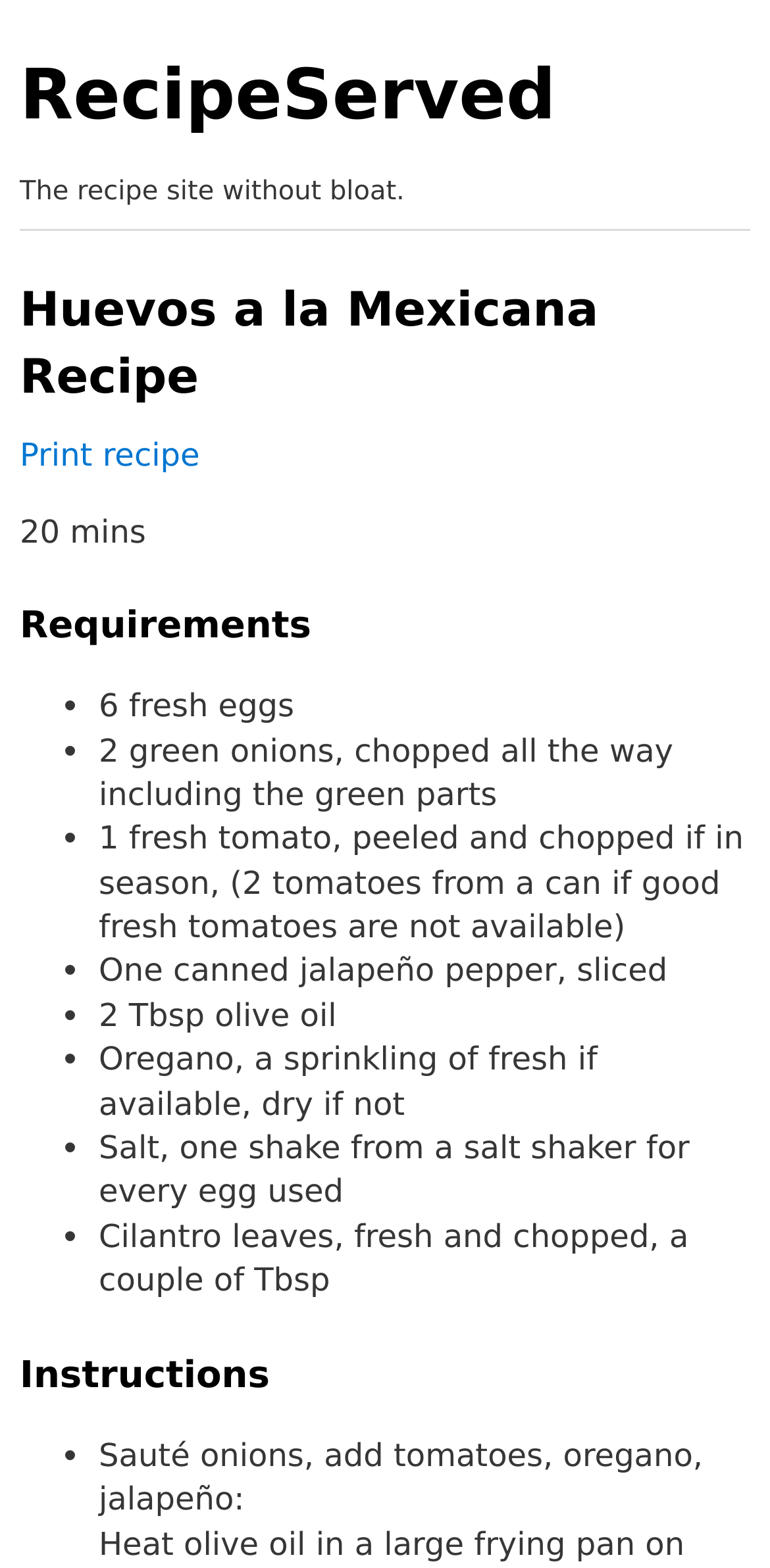Provide the bounding box for the UI element matching this description: "RecipeServed".

[0.026, 0.03, 0.974, 0.132]